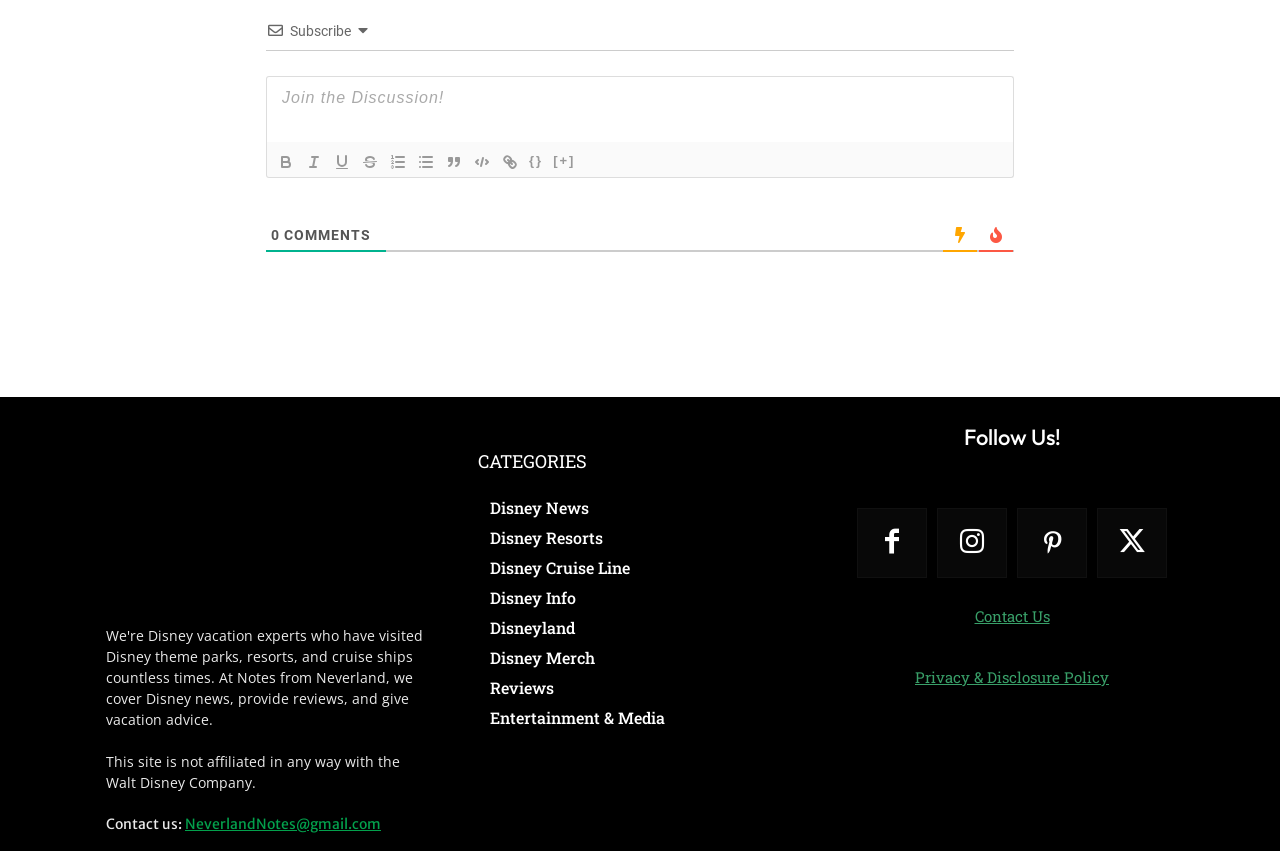What is the email address to contact?
Based on the image, provide your answer in one word or phrase.

NeverlandNotes@gmail.com